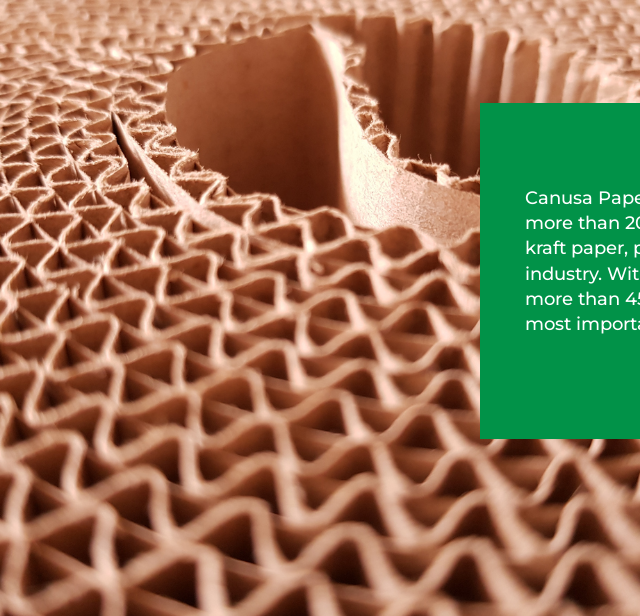How many tons of papers does Canusa Paper & Packaging source and supply?
Give a single word or phrase as your answer by examining the image.

Over 200,000 tons